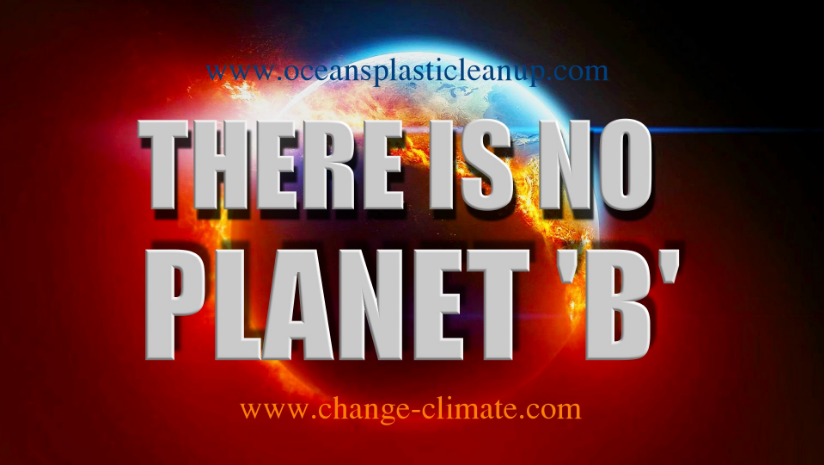Please answer the following question using a single word or phrase: What is the color transition of the Earth's representation?

Deep red to blue